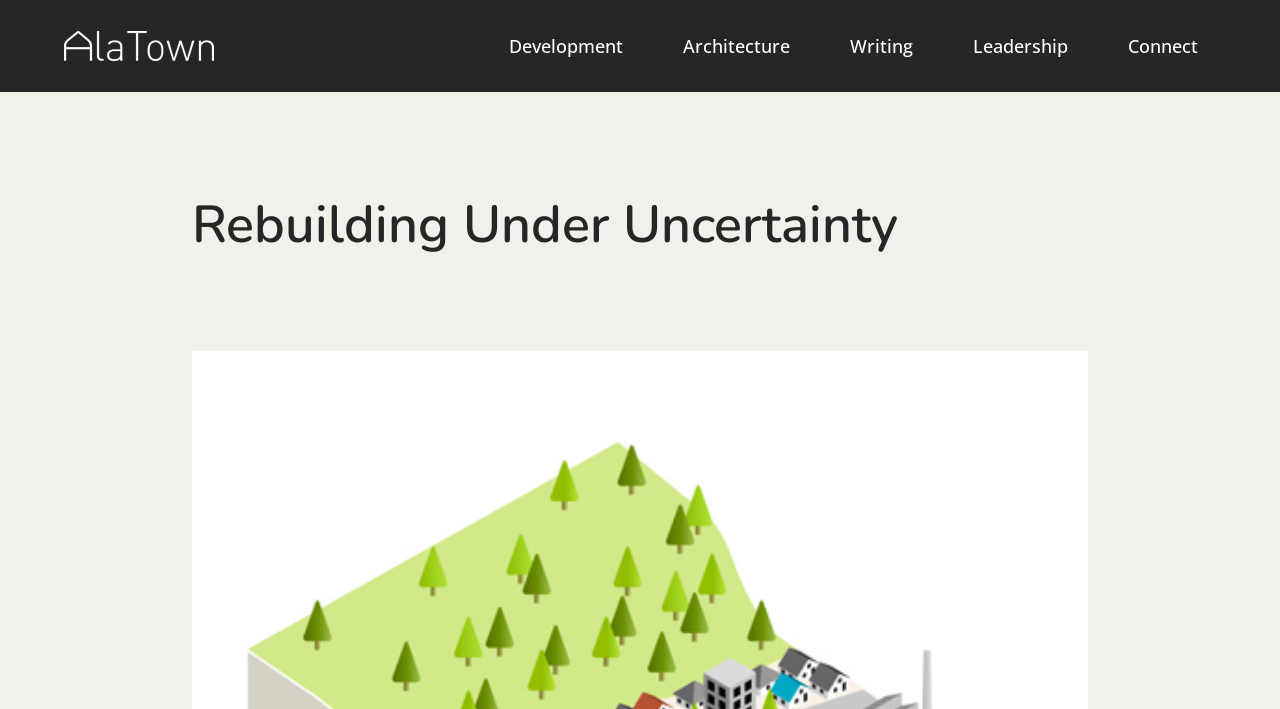Determine the bounding box coordinates for the UI element with the following description: "Leadership". The coordinates should be four float numbers between 0 and 1, represented as [left, top, right, bottom].

[0.746, 0.032, 0.848, 0.098]